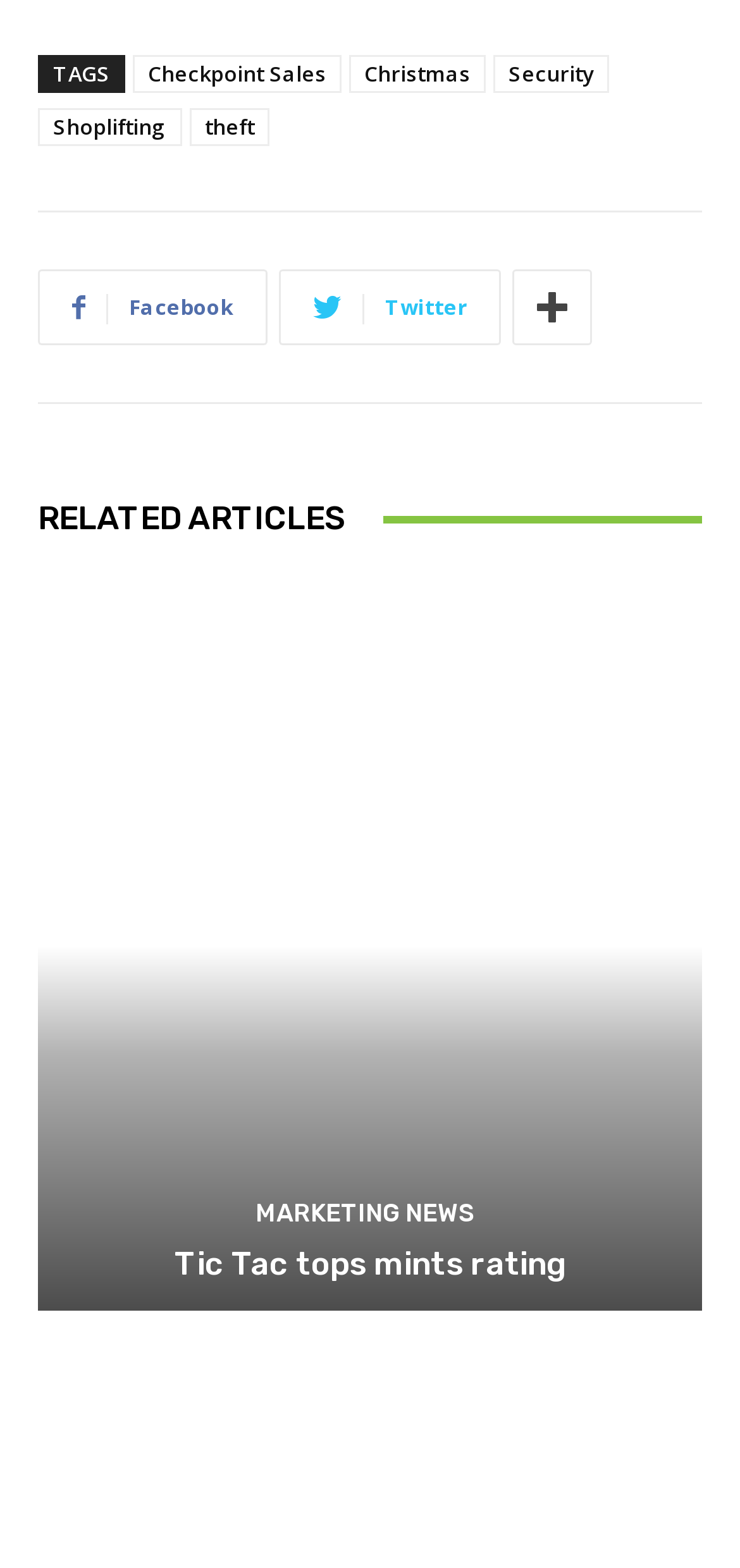Please specify the bounding box coordinates of the area that should be clicked to accomplish the following instruction: "Share on Facebook". The coordinates should consist of four float numbers between 0 and 1, i.e., [left, top, right, bottom].

[0.051, 0.172, 0.362, 0.22]